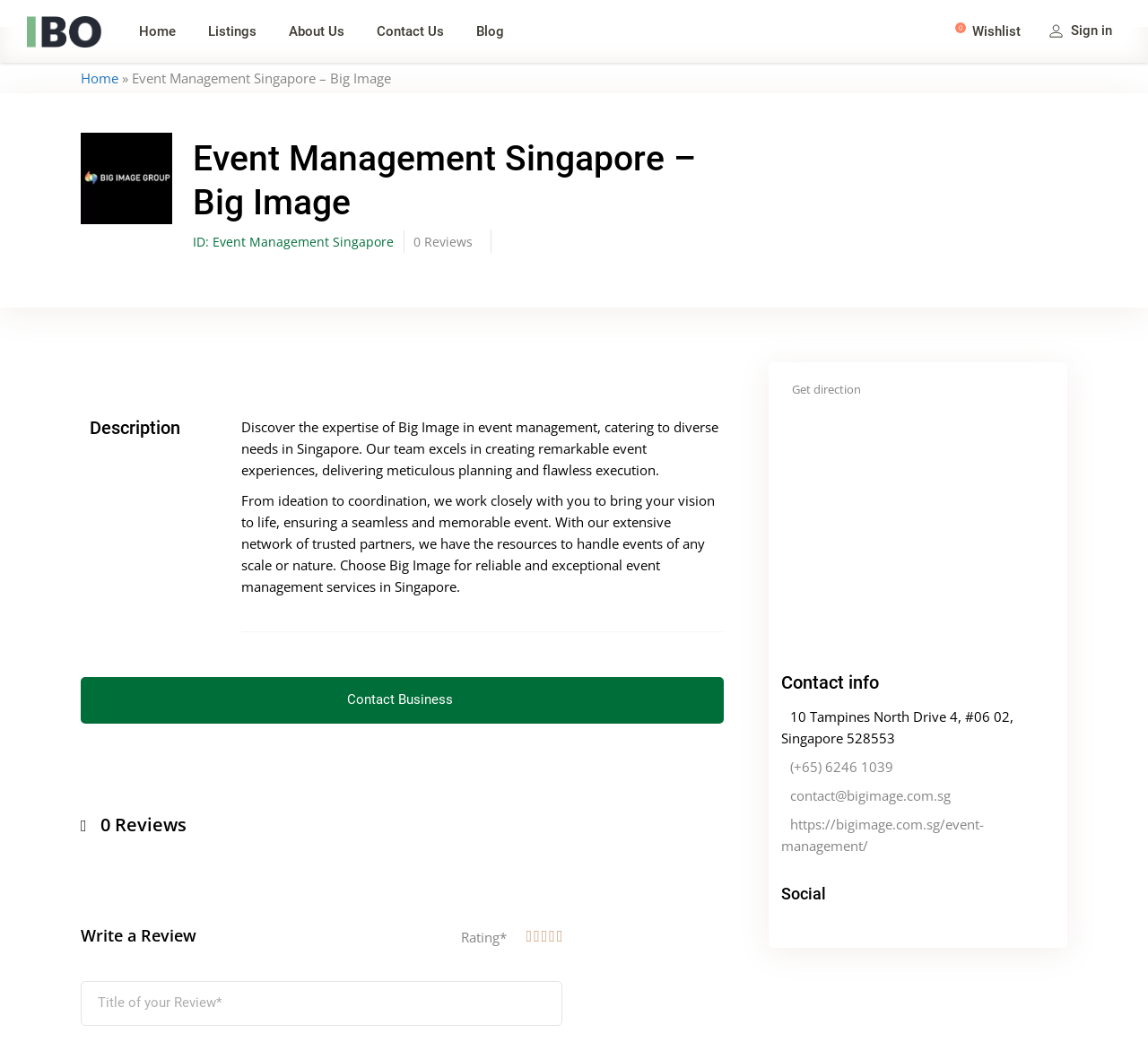Determine the bounding box coordinates of the clickable region to follow the instruction: "Write a review in the text box".

[0.07, 0.941, 0.49, 0.984]